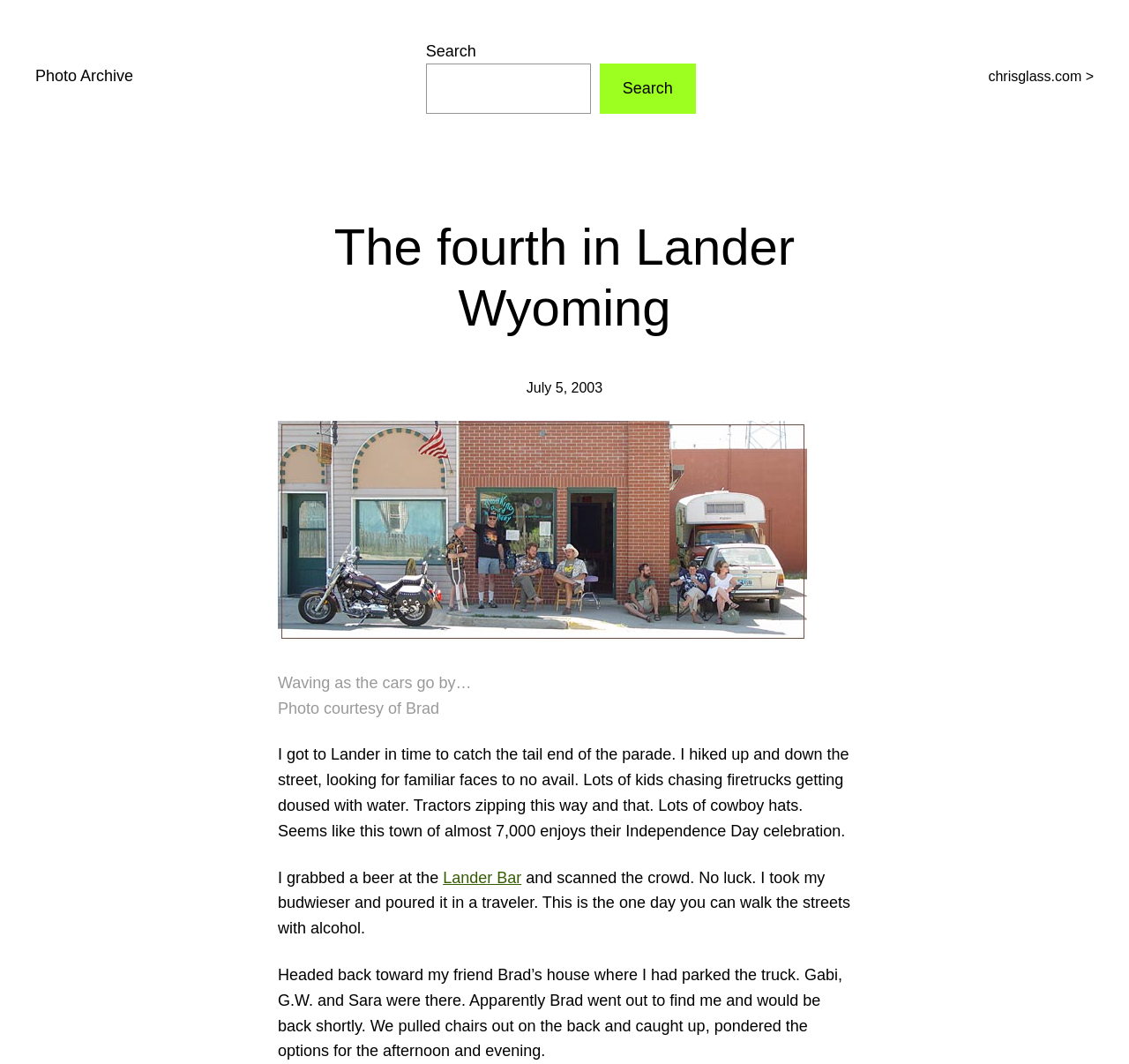What was the author looking for in the crowd?
Answer with a single word or phrase by referring to the visual content.

familiar faces